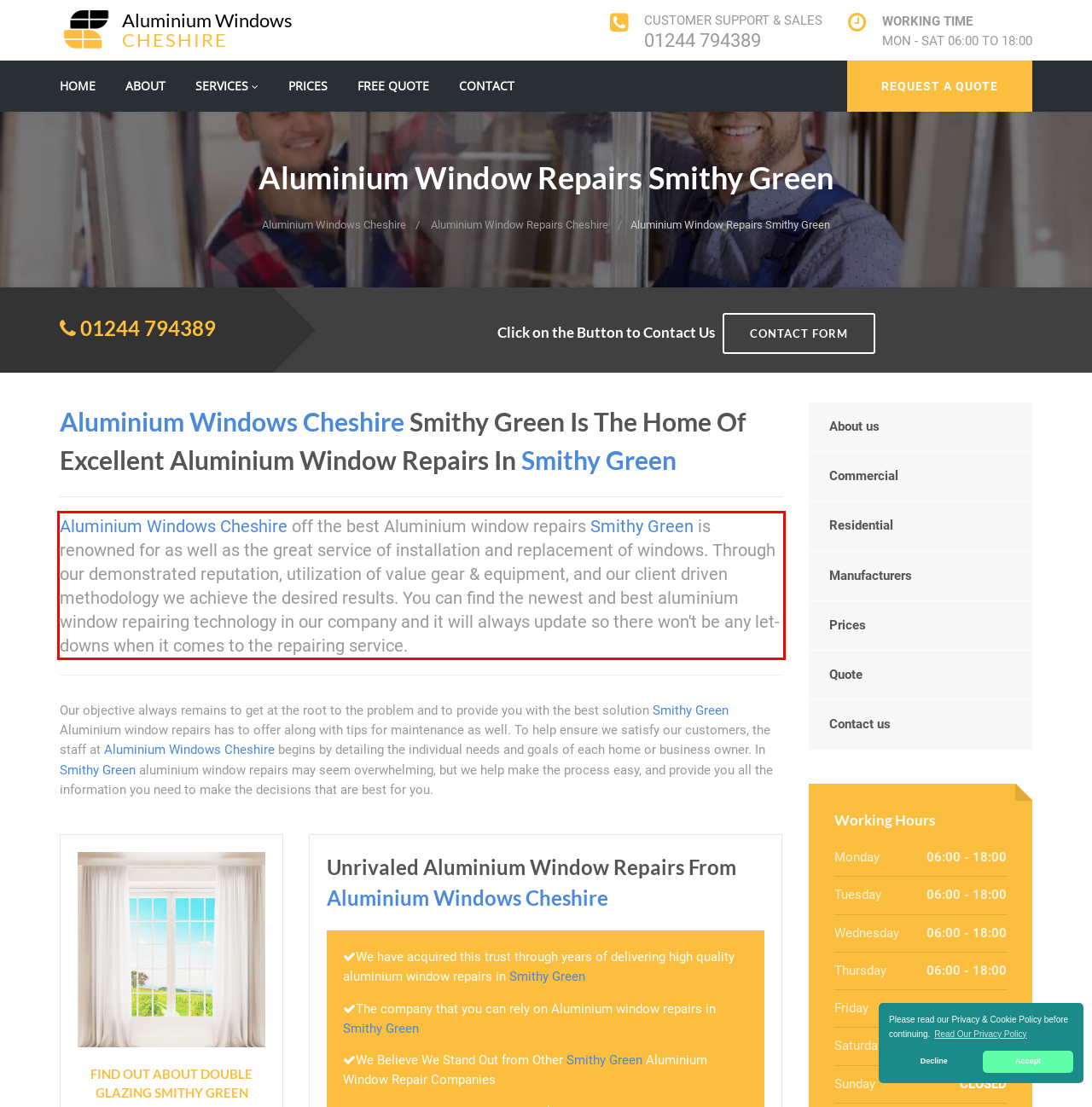Please examine the screenshot of the webpage and read the text present within the red rectangle bounding box.

Aluminium Windows Cheshire off the best Aluminium window repairs Smithy Green is renowned for as well as the great service of installation and replacement of windows. Through our demonstrated reputation, utilization of value gear & equipment, and our client driven methodology we achieve the desired results. You can find the newest and best aluminium window repairing technology in our company and it will always update so there won't be any let-downs when it comes to the repairing service.